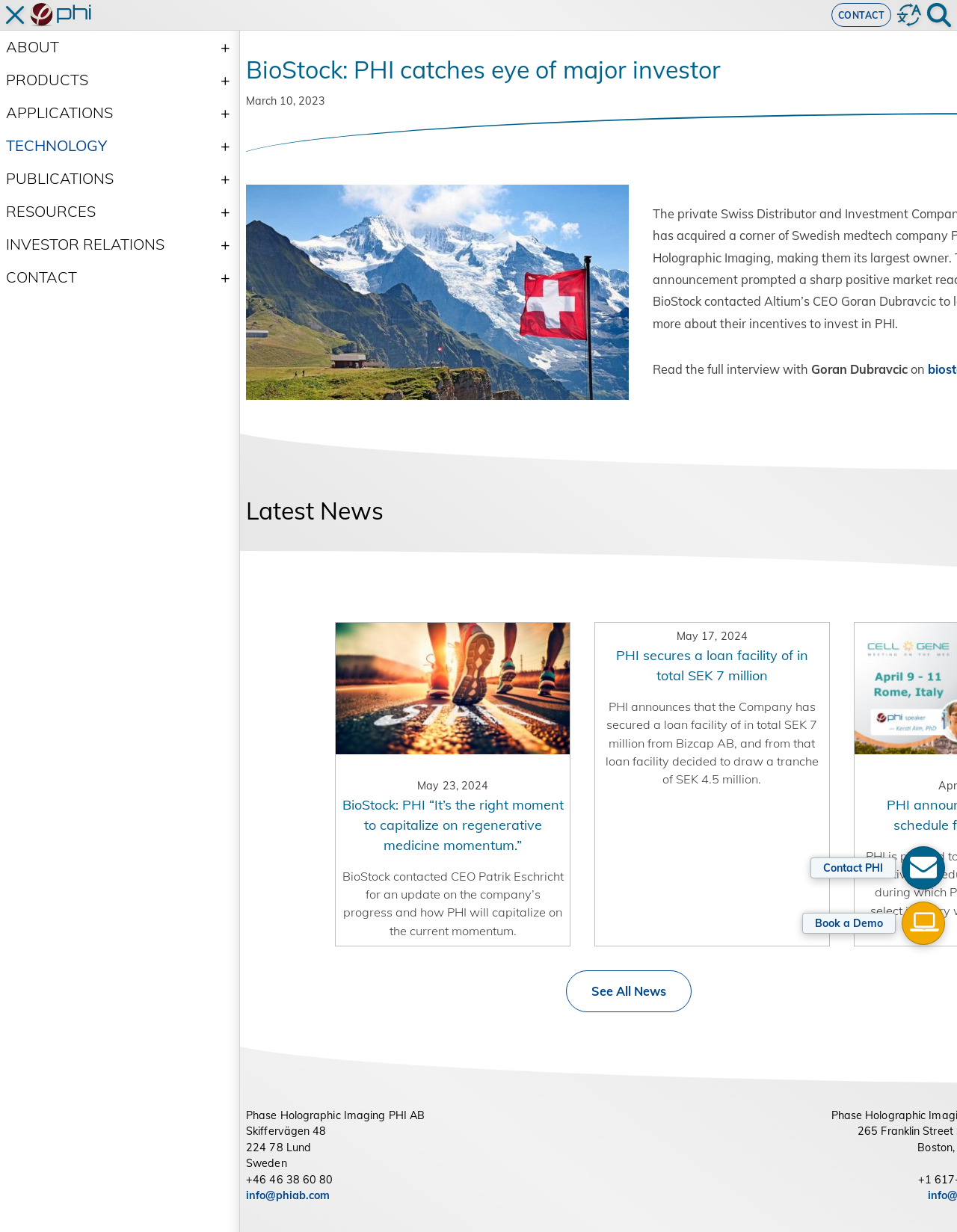Please locate the bounding box coordinates of the element that should be clicked to complete the given instruction: "Search the website".

[0.703, 0.085, 0.904, 0.104]